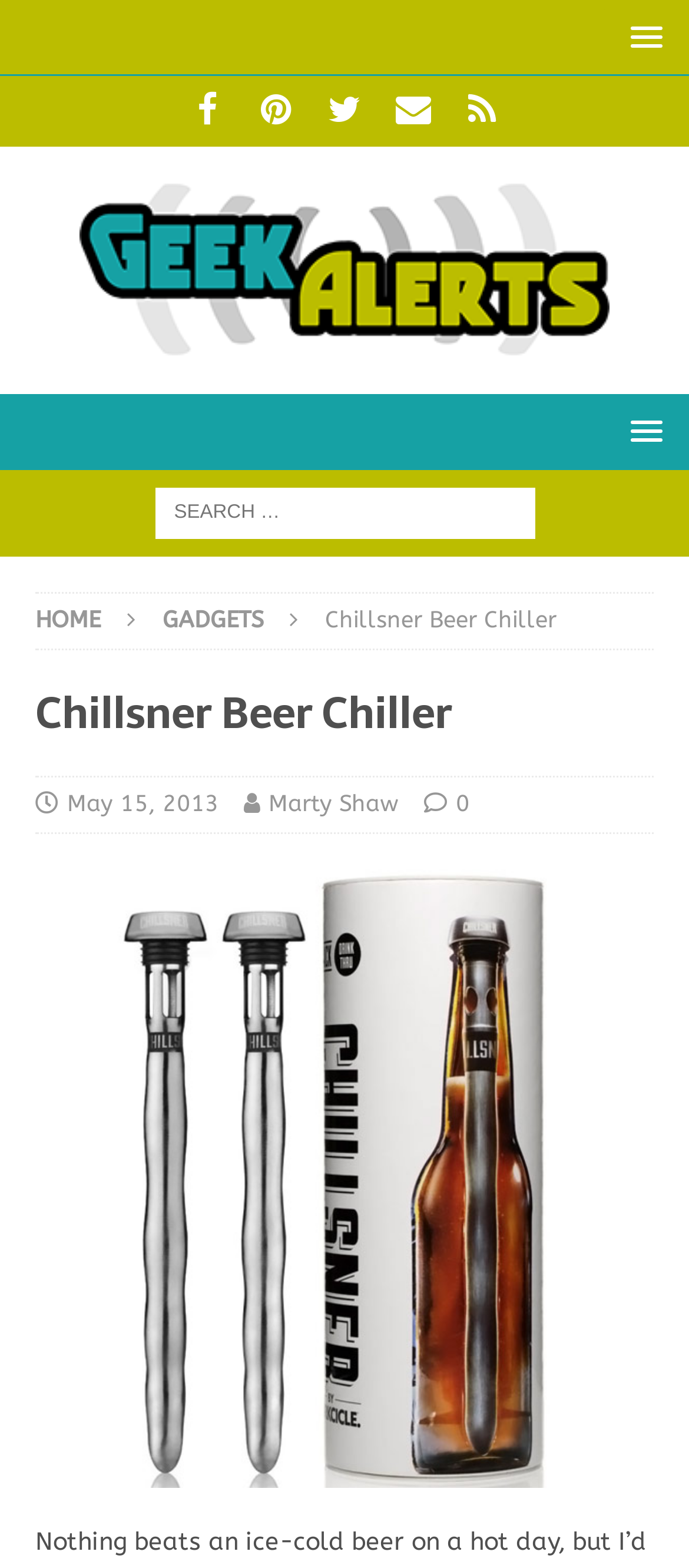Provide the bounding box coordinates of the area you need to click to execute the following instruction: "Search for a lawyer".

None